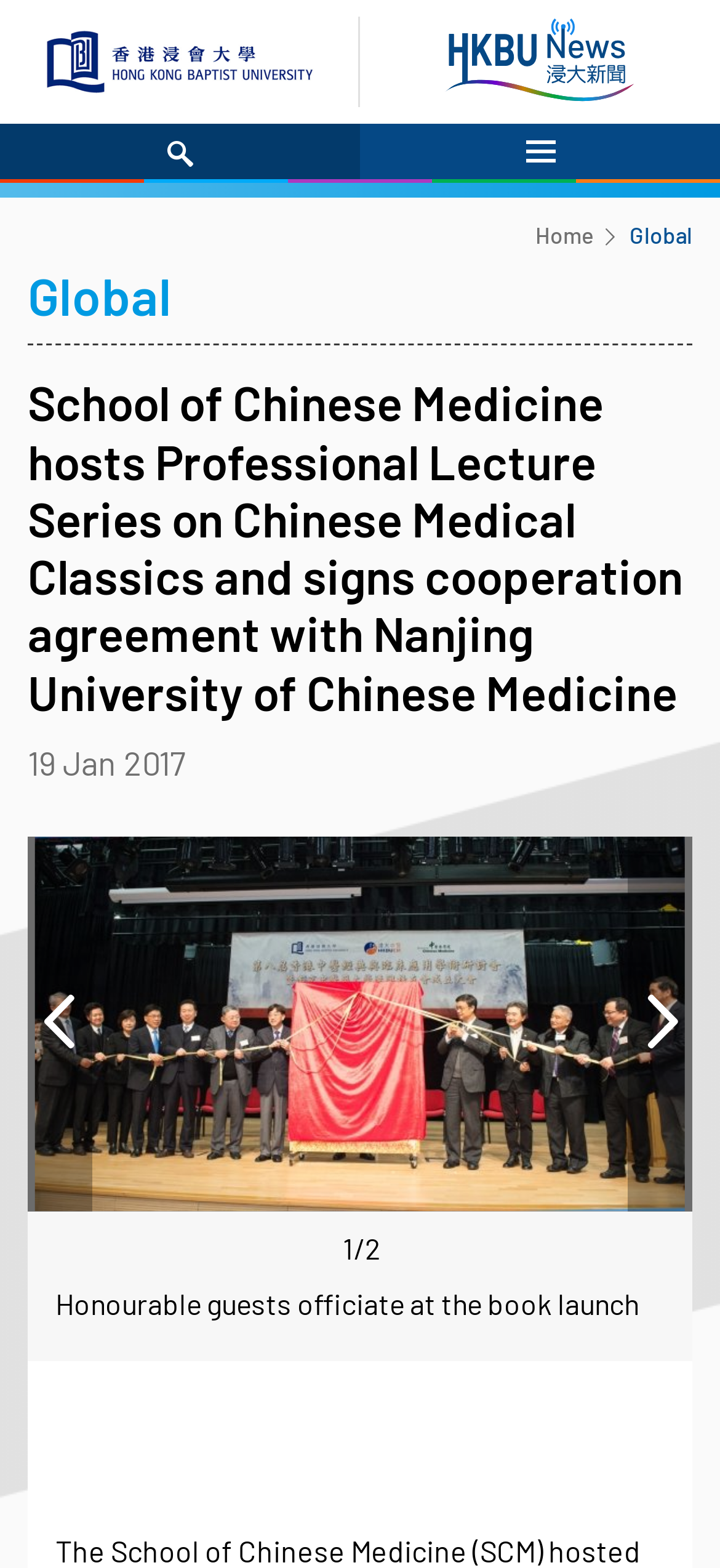Please pinpoint the bounding box coordinates for the region I should click to adhere to this instruction: "Go to the Home page".

[0.744, 0.141, 0.826, 0.157]